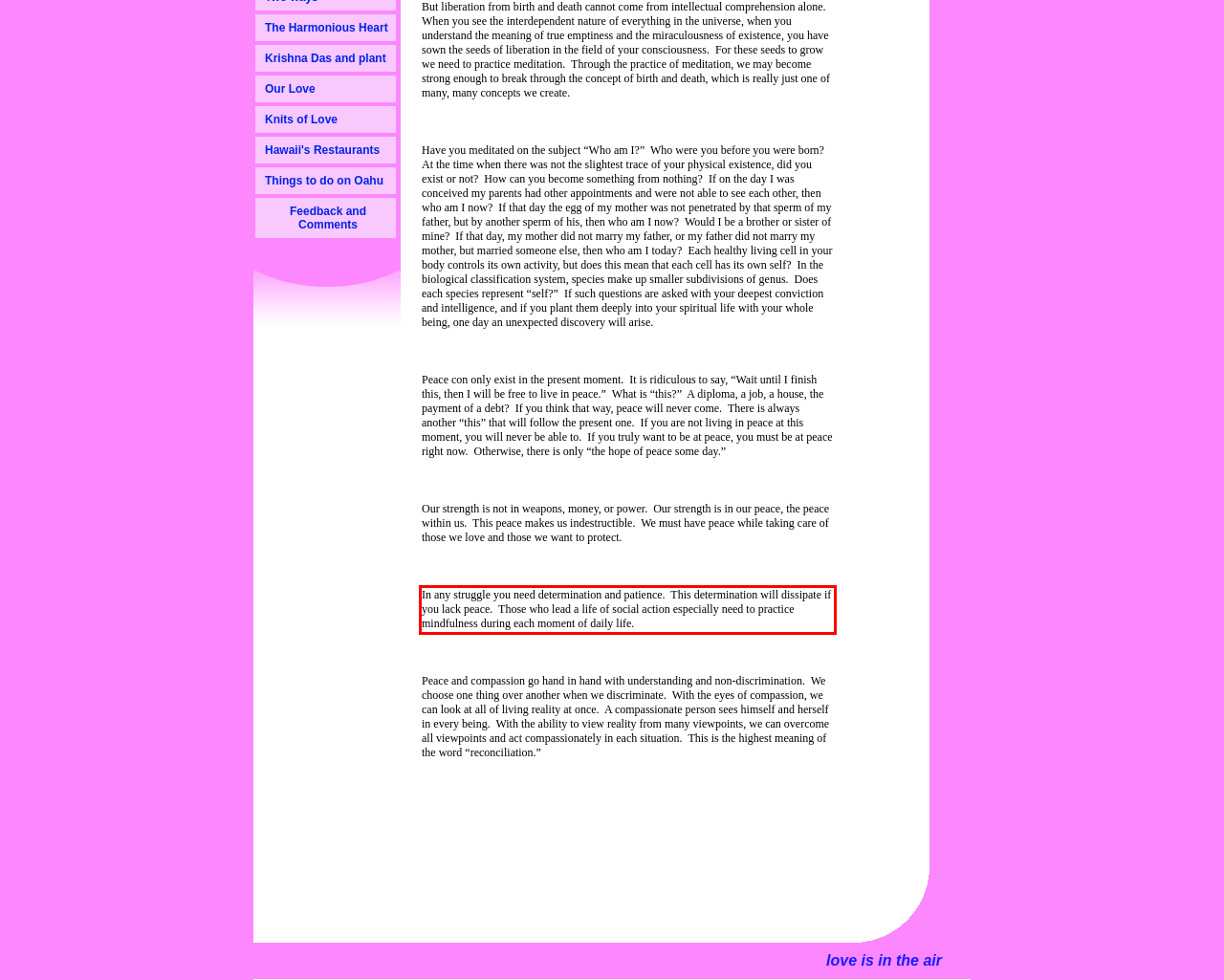Using OCR, extract the text content found within the red bounding box in the given webpage screenshot.

In any struggle you need determination and patience. This determination will dissipate if you lack peace. Those who lead a life of social action especially need to practice mindfulness during each moment of daily life.